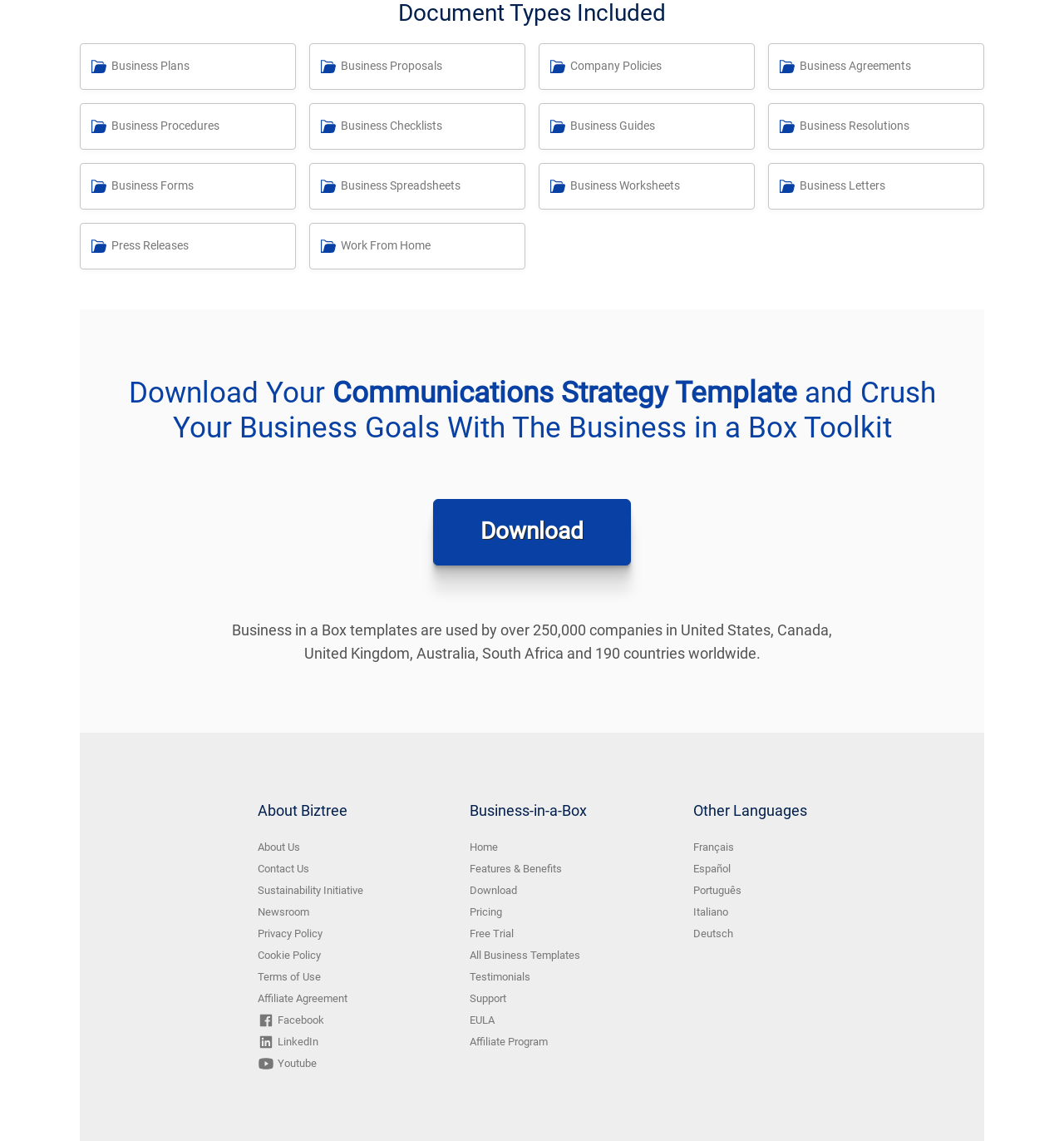Utilize the details in the image to give a detailed response to the question: What is the name of the company behind Business in a Box?

The name of the company behind Business in a Box can be found in the static text element 'About Biztree' which is located at the bottom of the webpage.